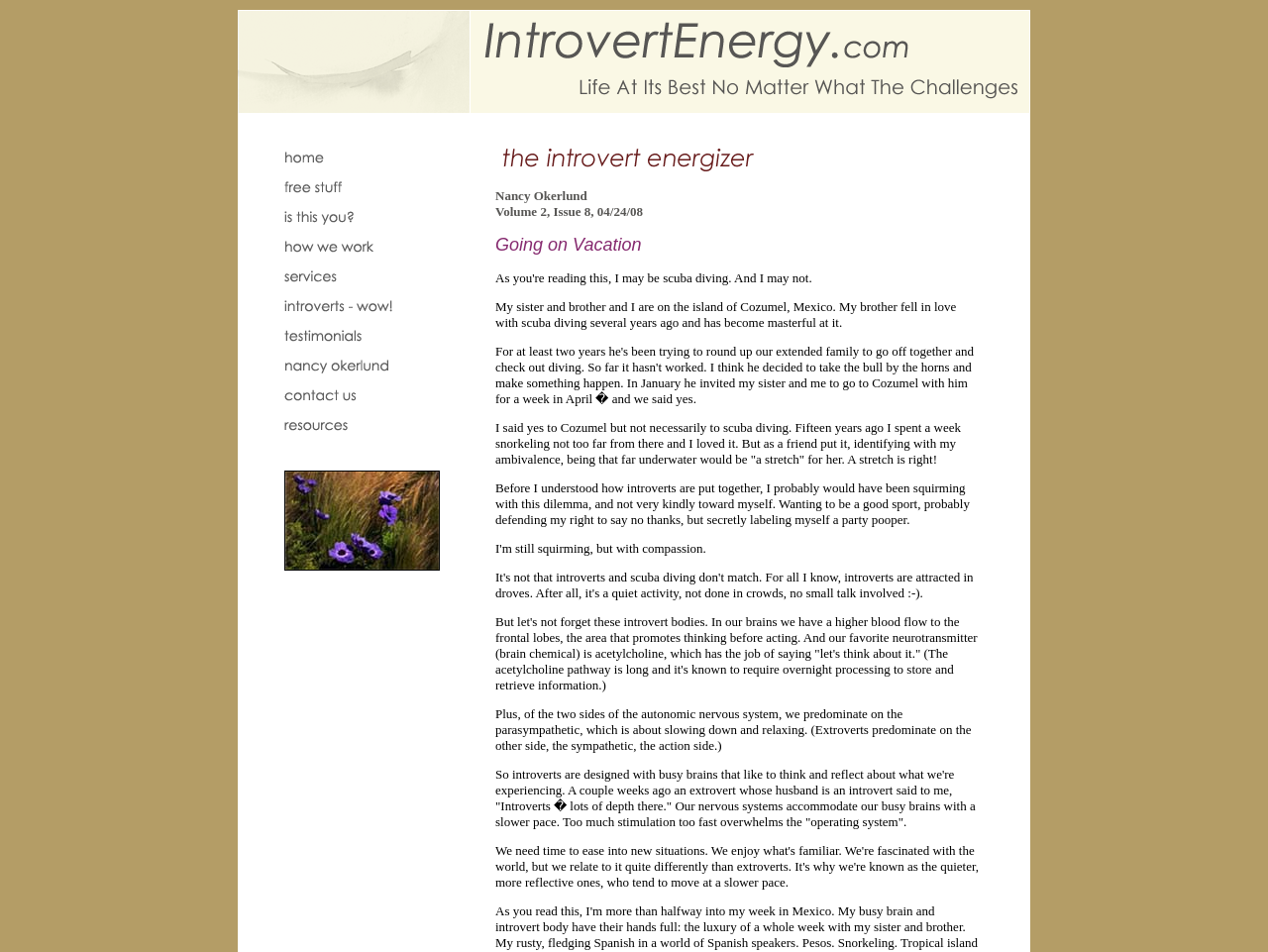Identify the bounding box coordinates for the region of the element that should be clicked to carry out the instruction: "click the 'free stuff' link". The bounding box coordinates should be four float numbers between 0 and 1, i.e., [left, top, right, bottom].

[0.188, 0.201, 0.344, 0.216]